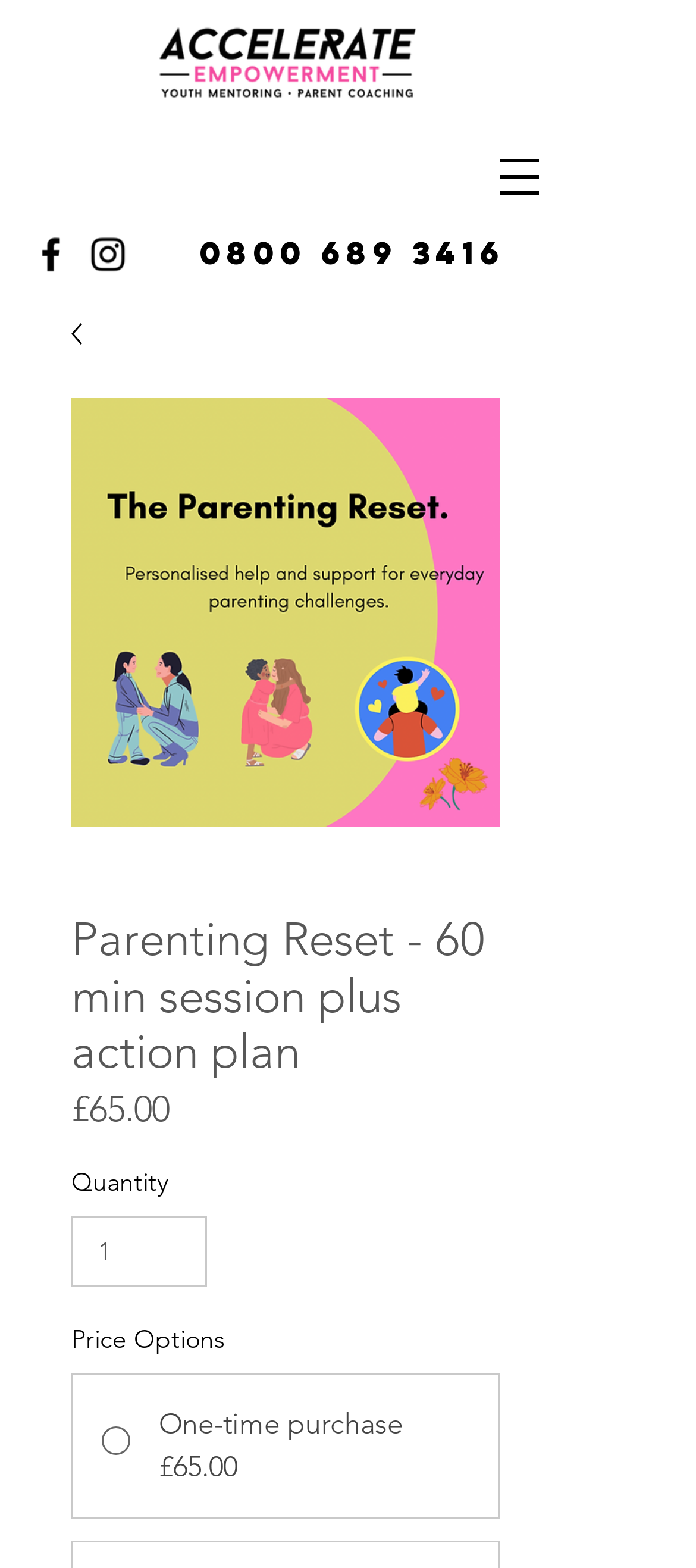What is the name of the social media platform with an icon located at the top left of the webpage?
Answer the question with a thorough and detailed explanation.

I found the social media platform by looking at the link element with the text 'Facebook' which is located inside the list element with the role 'Social Bar' at the top of the webpage.